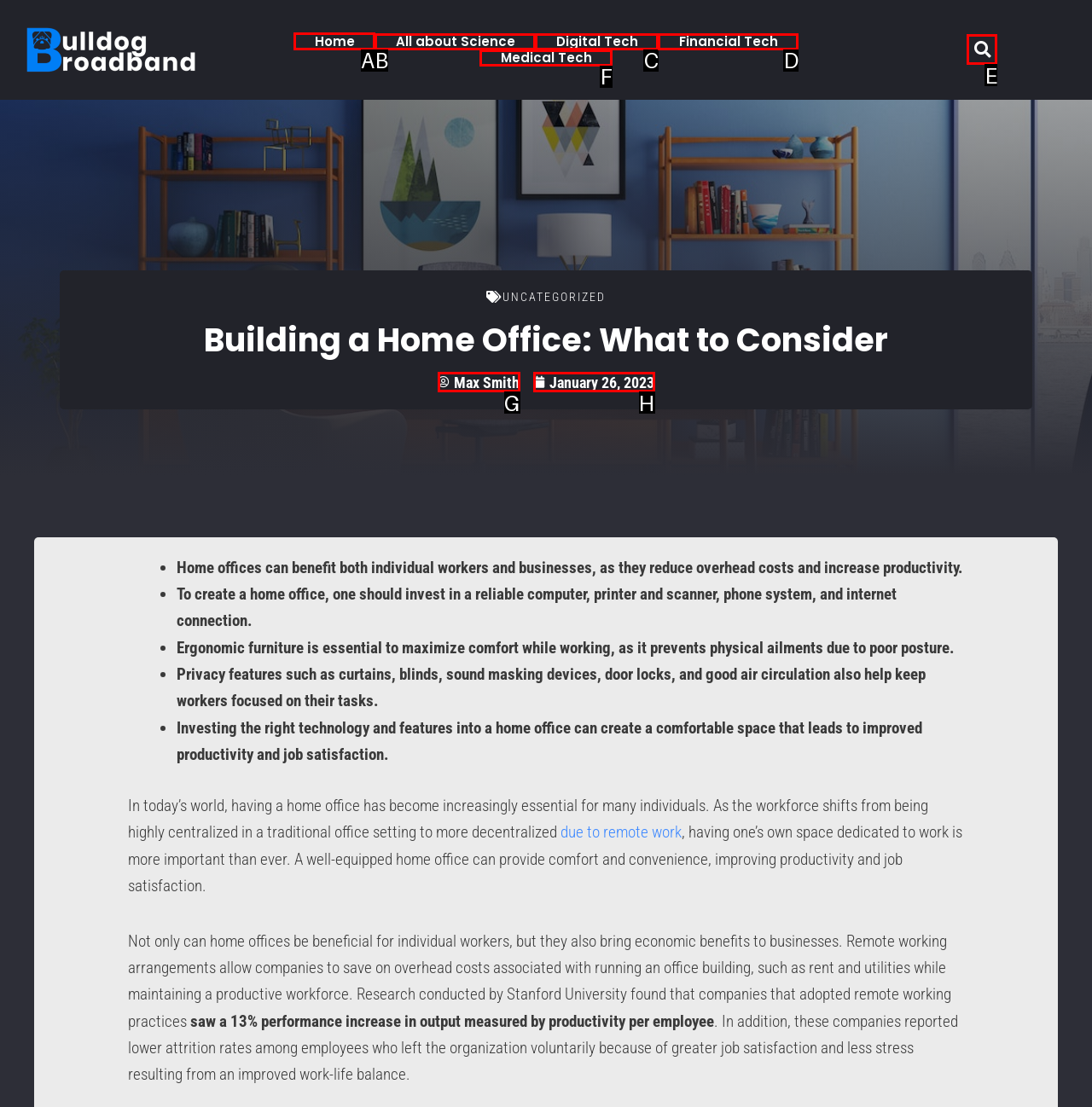Identify the letter of the option to click in order to Click on the 'Home' link. Answer with the letter directly.

A